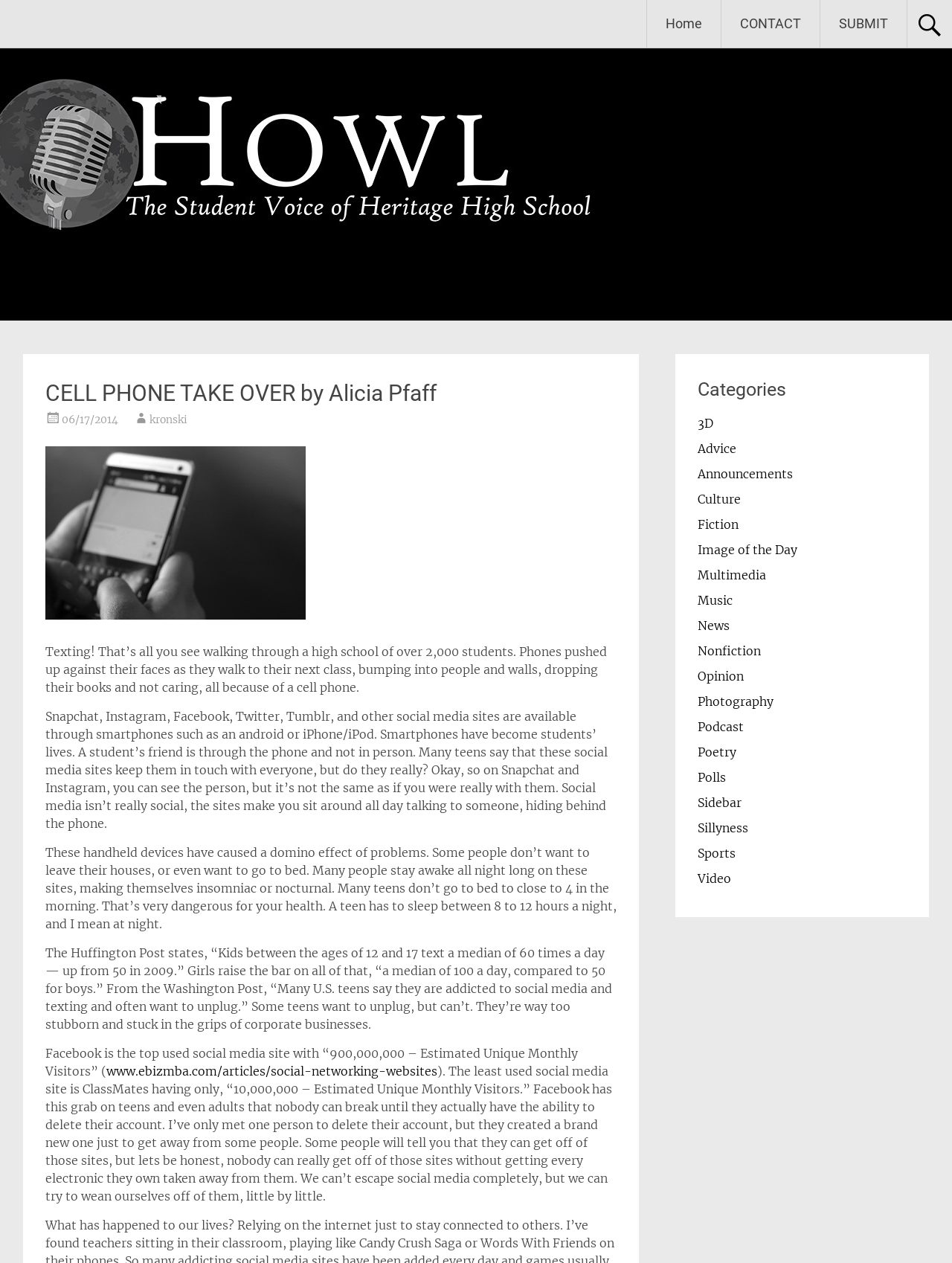Provide a one-word or one-phrase answer to the question:
What is the name of the social media site with the least number of unique monthly visitors?

ClassMates